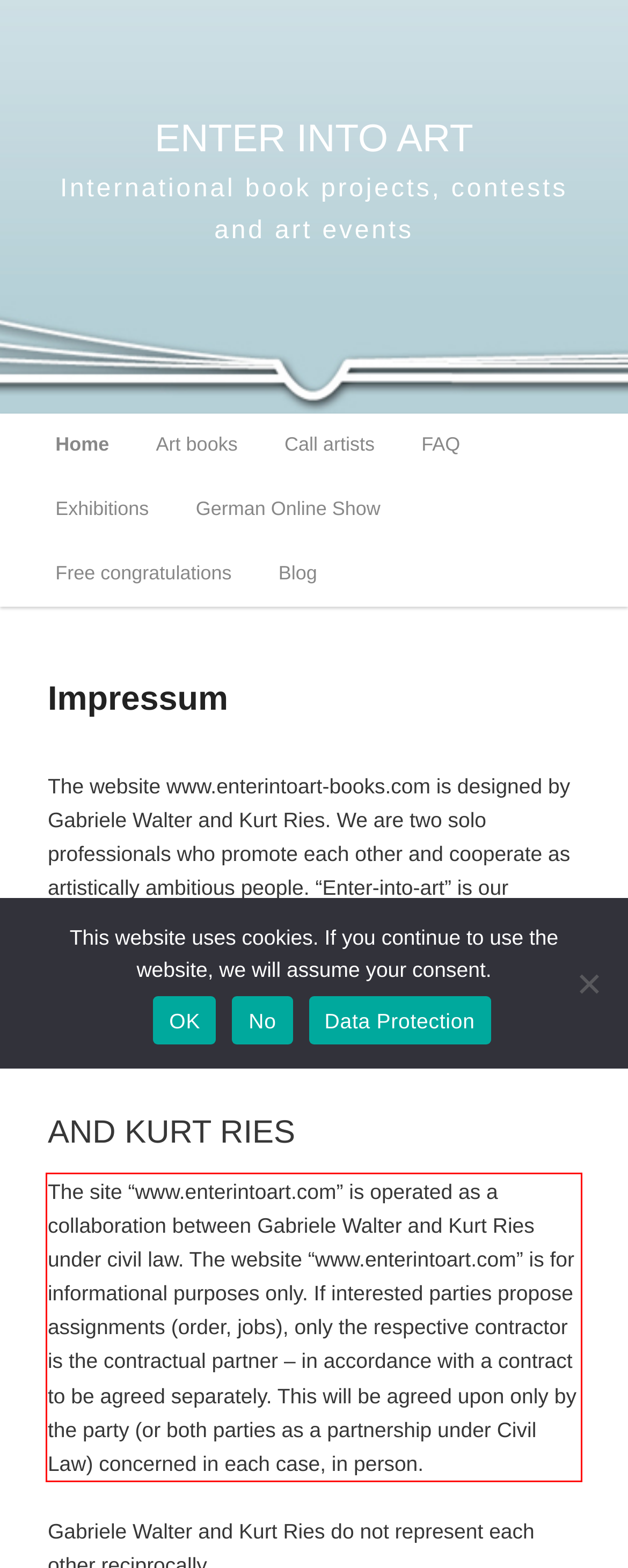Please look at the webpage screenshot and extract the text enclosed by the red bounding box.

The site “www.enterintoart.com” is operated as a collaboration between Gabriele Walter and Kurt Ries under civil law. The website “www.enterintoart.com” is for informational purposes only. If interested parties propose assignments (order, jobs), only the respective contractor is the contractual partner – in accordance with a contract to be agreed separately. This will be agreed upon only by the party (or both parties as a partnership under Civil Law) concerned in each case, in person.